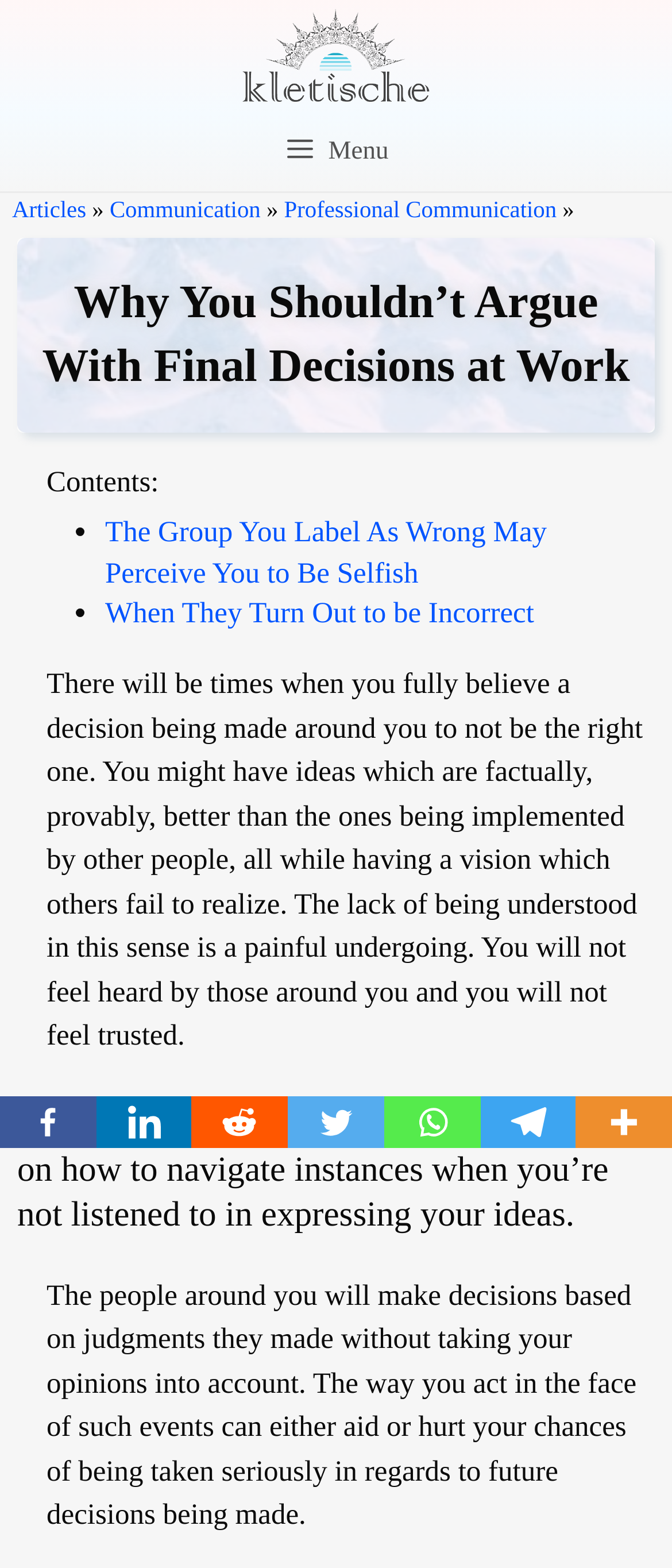Find the bounding box of the web element that fits this description: "title="More"".

[0.857, 0.699, 1.0, 0.732]